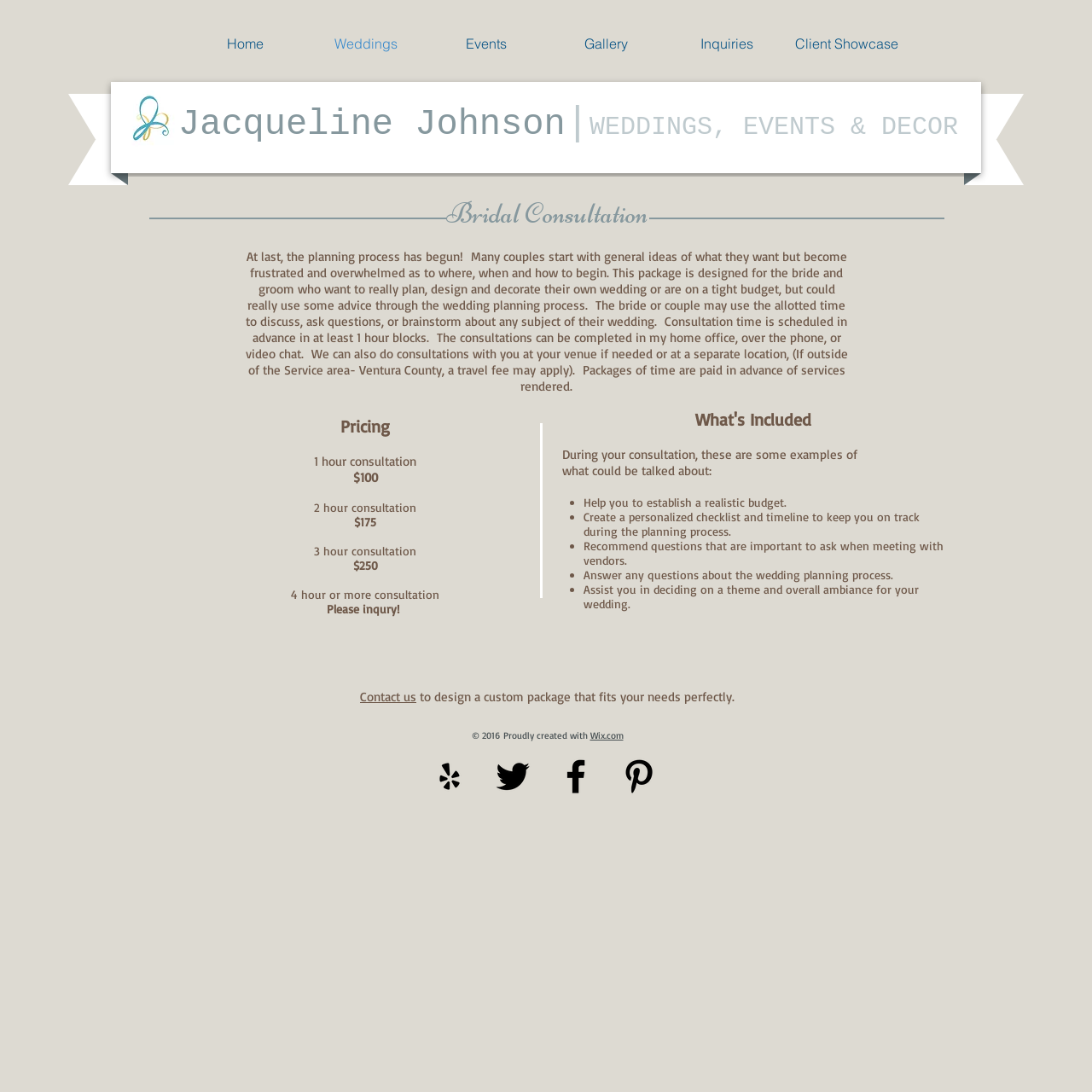Give a short answer to this question using one word or a phrase:
How many hours of consultation can be scheduled at a time?

At least 1 hour